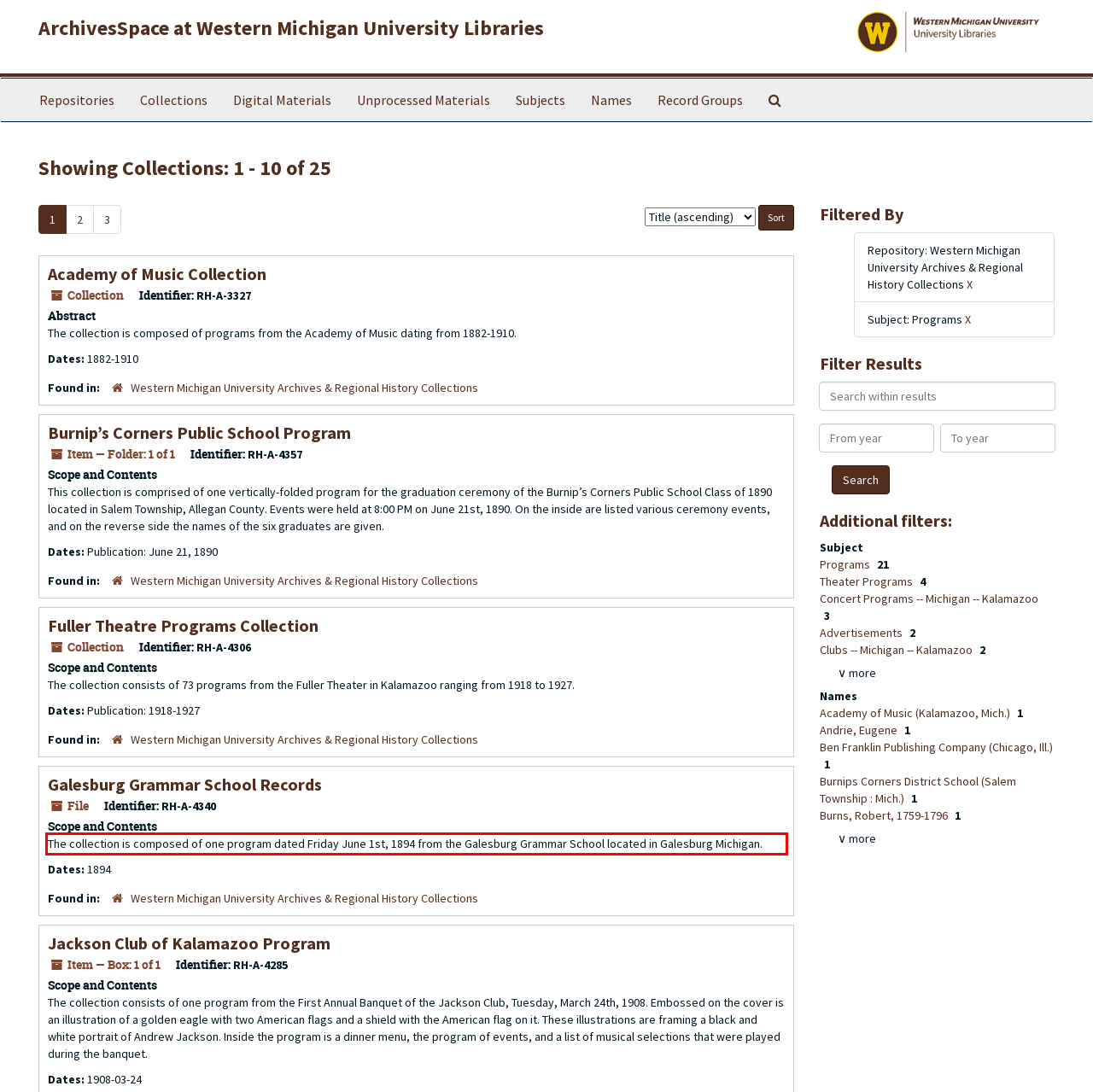You are given a screenshot with a red rectangle. Identify and extract the text within this red bounding box using OCR.

The collection is composed of one program dated Friday June 1st, 1894 from the Galesburg Grammar School located in Galesburg Michigan.